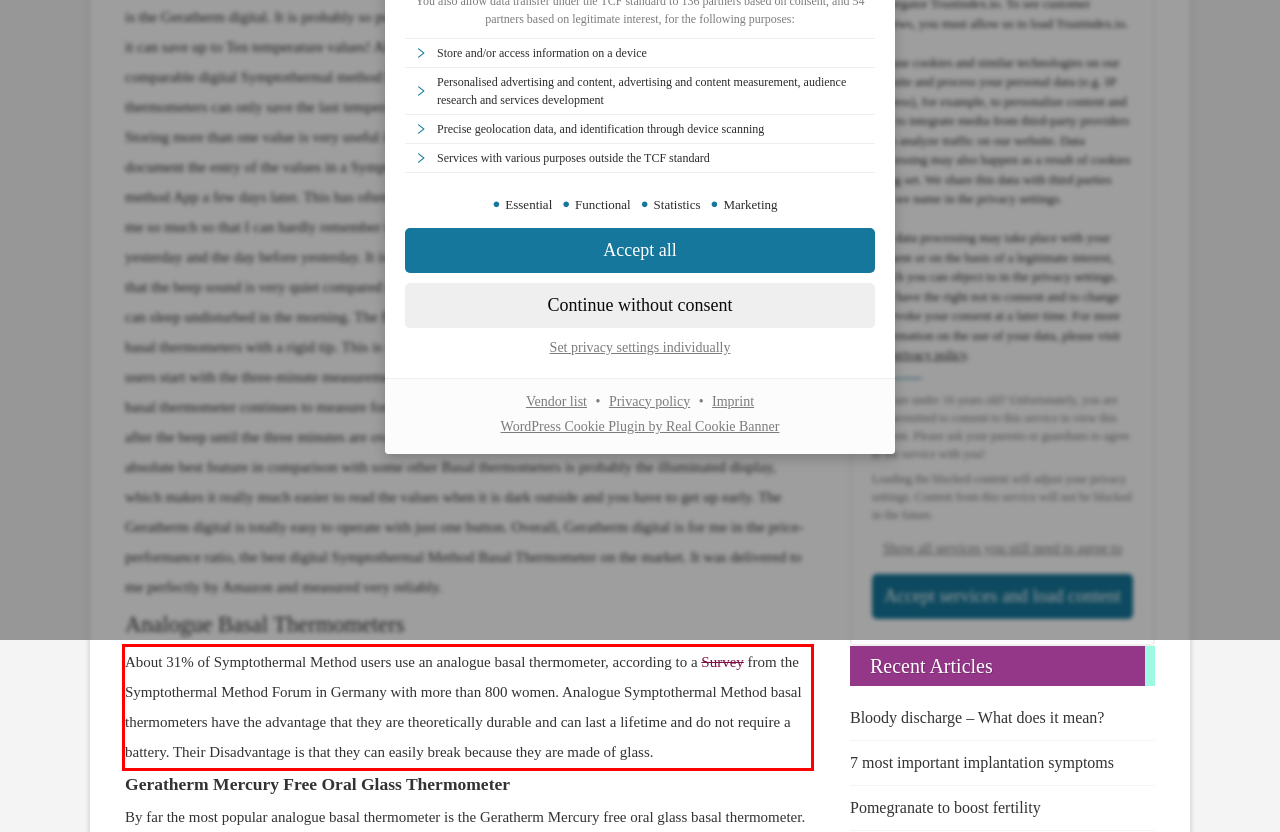You are provided with a webpage screenshot that includes a red rectangle bounding box. Extract the text content from within the bounding box using OCR.

About 31% of Symptothermal Method users use an analogue basal thermometer, according to a Survey from the Symptothermal Method Forum in Germany with more than 800 women. Analogue Symptothermal Method basal thermometers have the advantage that they are theoretically durable and can last a lifetime and do not require a battery. Their Disadvantage is that they can easily break because they are made of glass.